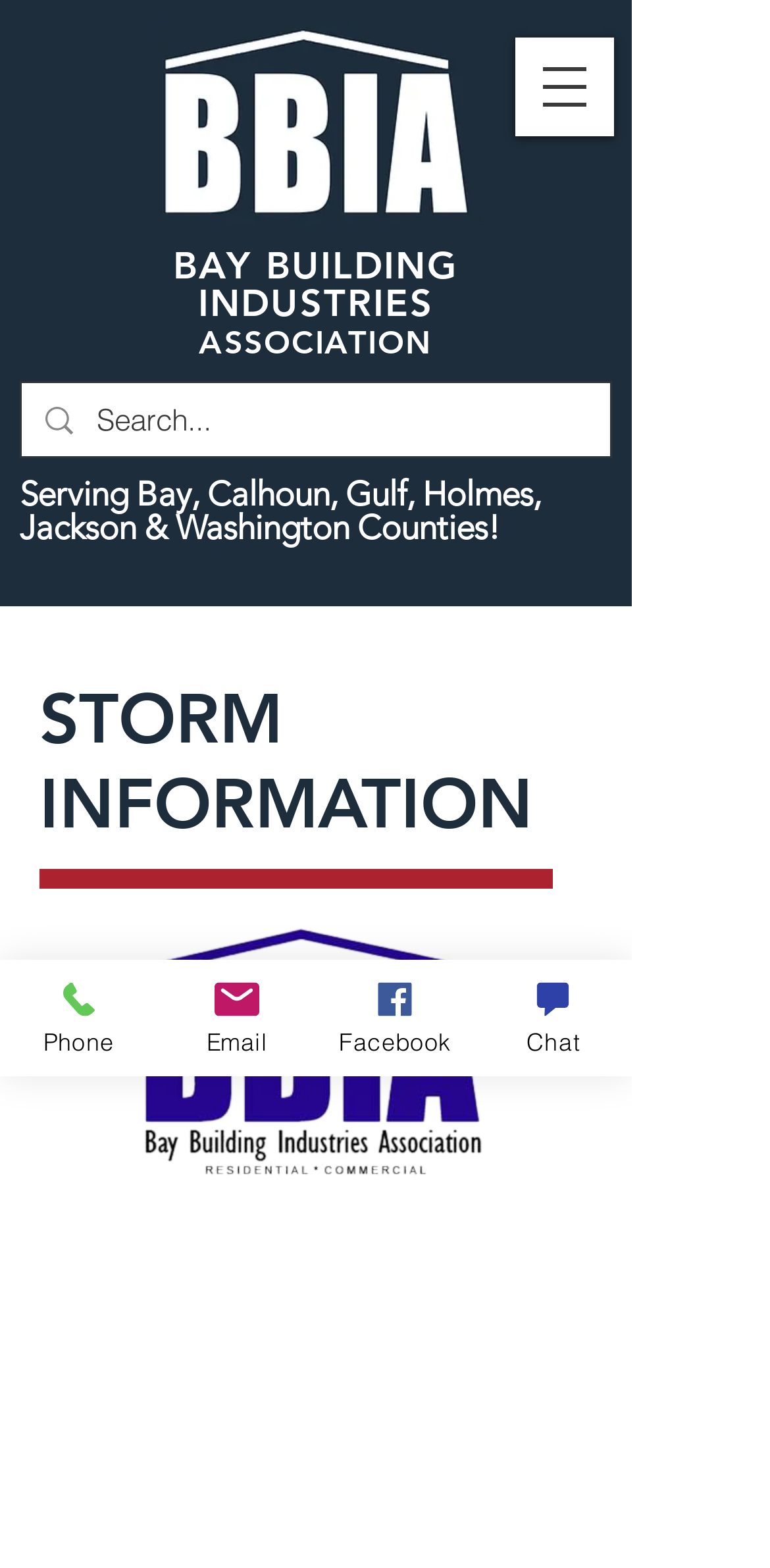How can users contact the BBIA?
Carefully analyze the image and provide a thorough answer to the question.

Users can contact the BBIA through phone by calling the number 850-890-8554, or by sending an email, as indicated by the links 'Phone' and 'Email' on the webpage.